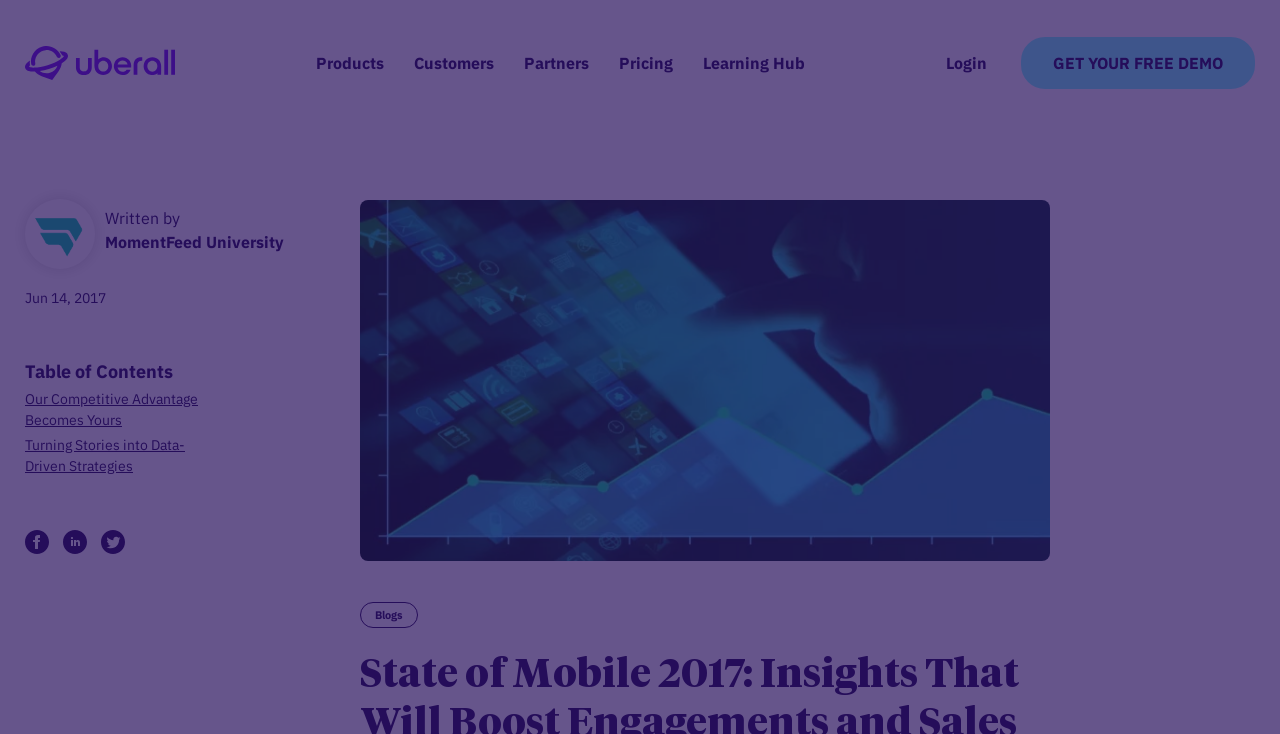Determine the bounding box coordinates for the UI element with the following description: "Mission Control". The coordinates should be four float numbers between 0 and 1, represented as [left, top, right, bottom].

[0.36, 0.572, 0.631, 0.613]